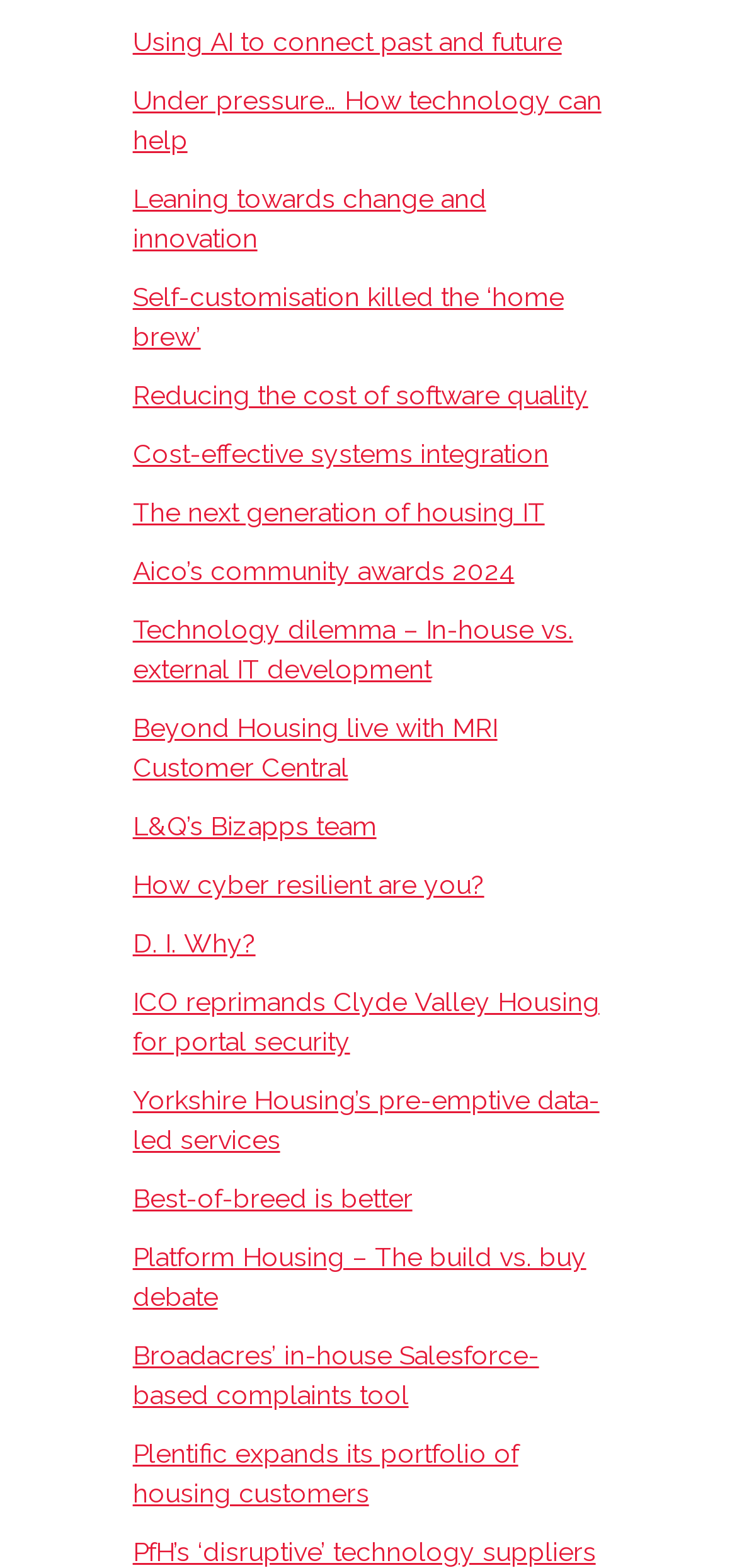What is the topic of the first link?
Please provide a comprehensive and detailed answer to the question.

The first link has the text 'Using AI to connect past and future', so the topic is AI.